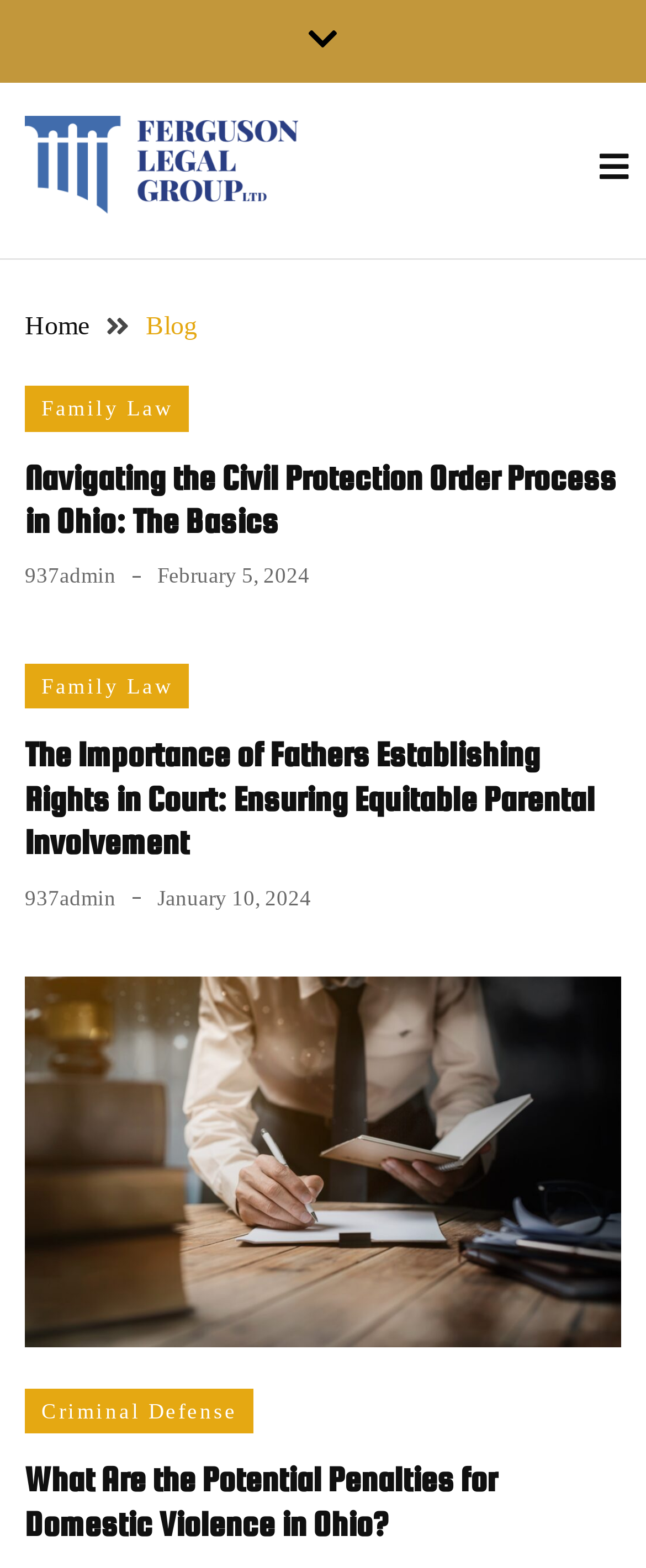Offer a meticulous description of the webpage's structure and content.

The webpage is a blog from the Ferguson Legal Group, LTD, featuring news and updates from the team. At the top left, there is a small icon and a link to the Ferguson Legal Group LTD, accompanied by an image with the same description. On the top right, there is a button with an icon, which controls the primary menu.

Below the top section, there is a header with a navigation menu, including links to "Home" and "Blog". The main content of the page is divided into three sections, each containing a blog post. The first post is titled "Navigating the Civil Protection Order Process in Ohio: The Basics" and has links to "Family Law" and the post's title. It also includes the author "937admin" and the date "February 5, 2024".

The second post is titled "The Importance of Fathers Establishing Rights in Court: Ensuring Equitable Parental Involvement" and has links to "Family Law" and the post's title. It also includes the author "937admin" and the date "January 10, 2024".

The third post is titled "What Are the Potential Penalties for Domestic Violence in Ohio?" and has links to "Criminal Defense" and the post's title. It also includes the author "937admin" and the date, although the date is not specified.

At the bottom right of the page, there is a small icon with a link.